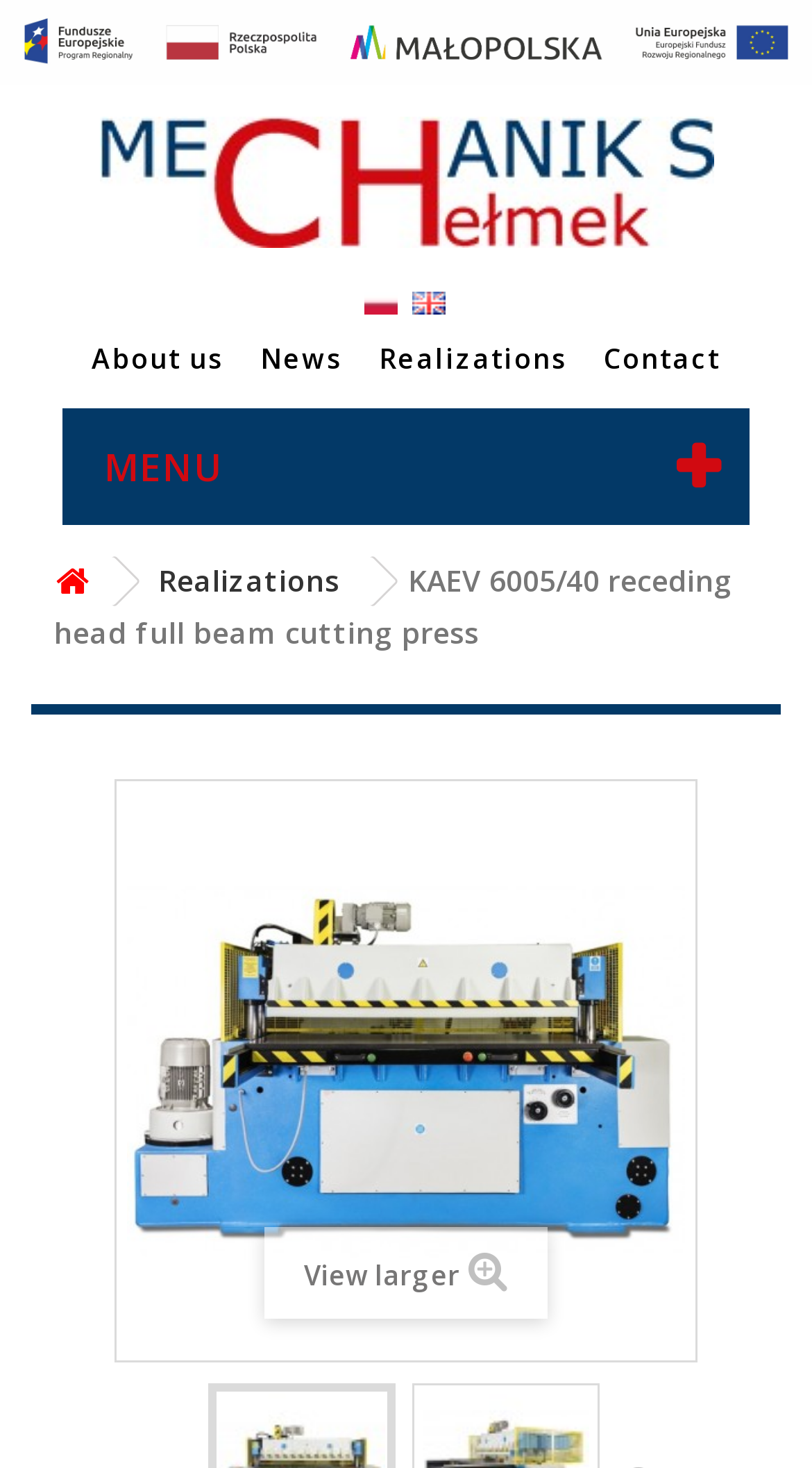Provide a thorough description of the webpage's content and layout.

The webpage is about a specific product, the KAEV 6005/40 receding head full beam cutting press, from Mechaniks. At the top of the page, there is a banner with the text "baner fundusz europejski" and an image with the same description. Next to it, there is a link to the Mechaniks website with a corresponding image.

Below the banner, there are several links to different language options, including Polish ("pl") and English ("en"), positioned side by side. Underneath these links, there is a navigation menu with links to "About us", "News", "Realizations", and "Contact", arranged horizontally.

To the right of the navigation menu, there is a text "MENU" and a dropdown menu with links to various sections, including ". \uf015." and ". Realizations.". Below the navigation menu, there is a heading with the product name, "KAEV 6005/40 receding head full beam cutting press".

The main content of the page is an image of the product, a cutting press, which takes up most of the page. The image is described as "Wycinarka mostowa KAEV 6005/ 40 z młotem najazdowym". Below the image, there is a link to "View larger", suggesting that the image can be enlarged for a closer look.